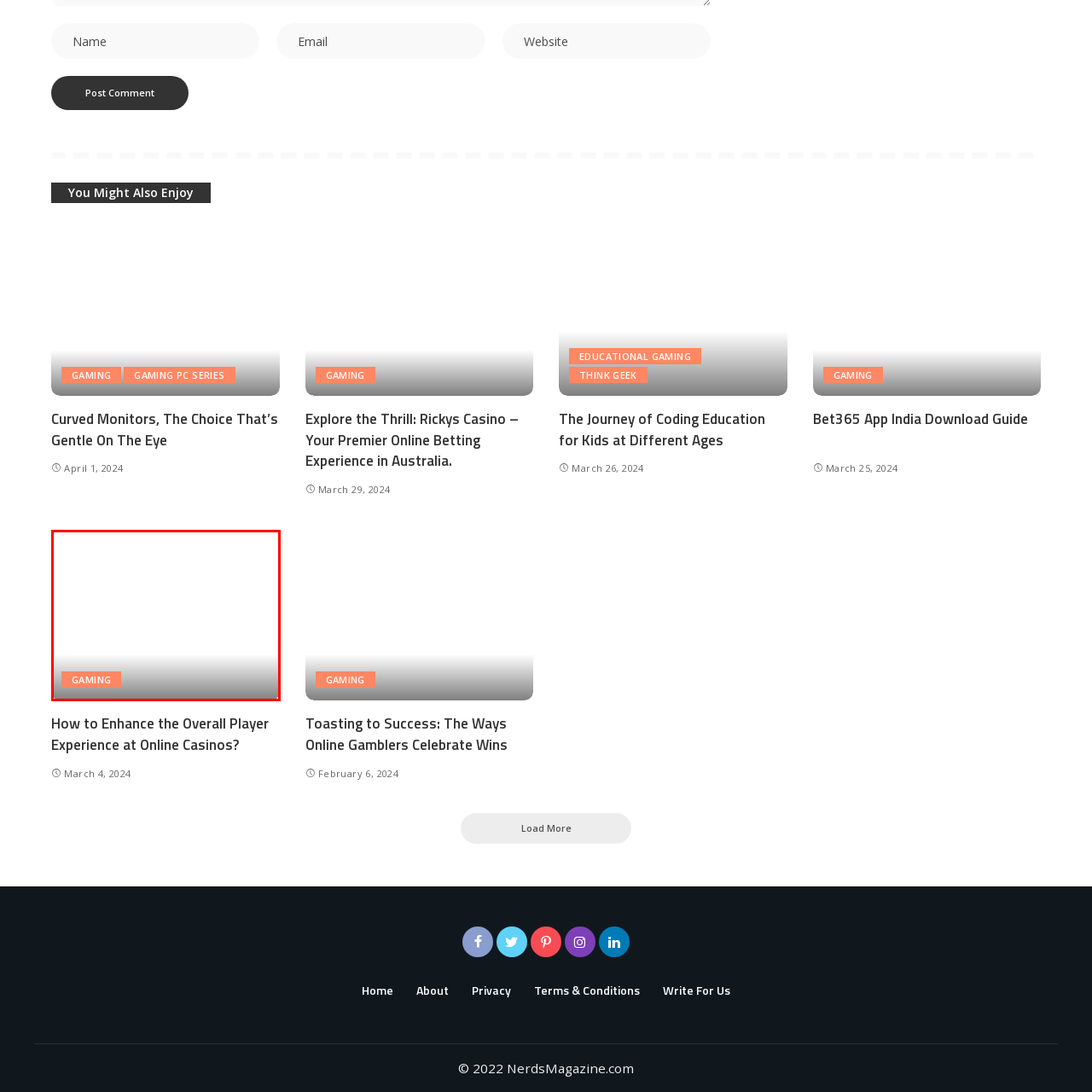Concentrate on the image section marked by the red rectangle and answer the following question comprehensively, using details from the image: What is the background of the image?

The caption describes the background of the image as minimalistic, which implies that the background is simple and not cluttered, allowing the viewer to focus on the man working on the laptop.